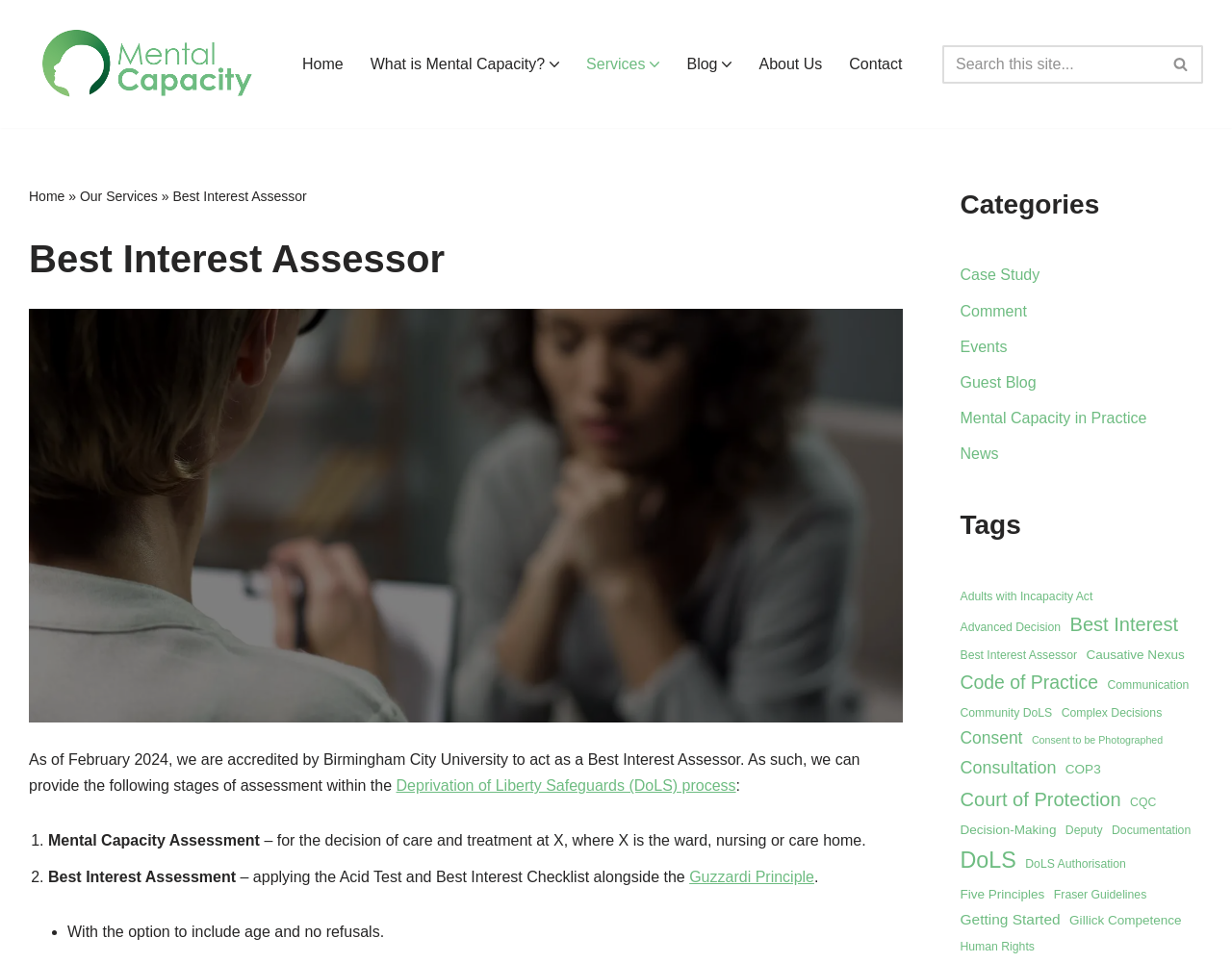Provide a short answer using a single word or phrase for the following question: 
What is the profession of the person in the image?

Best Interest Assessor